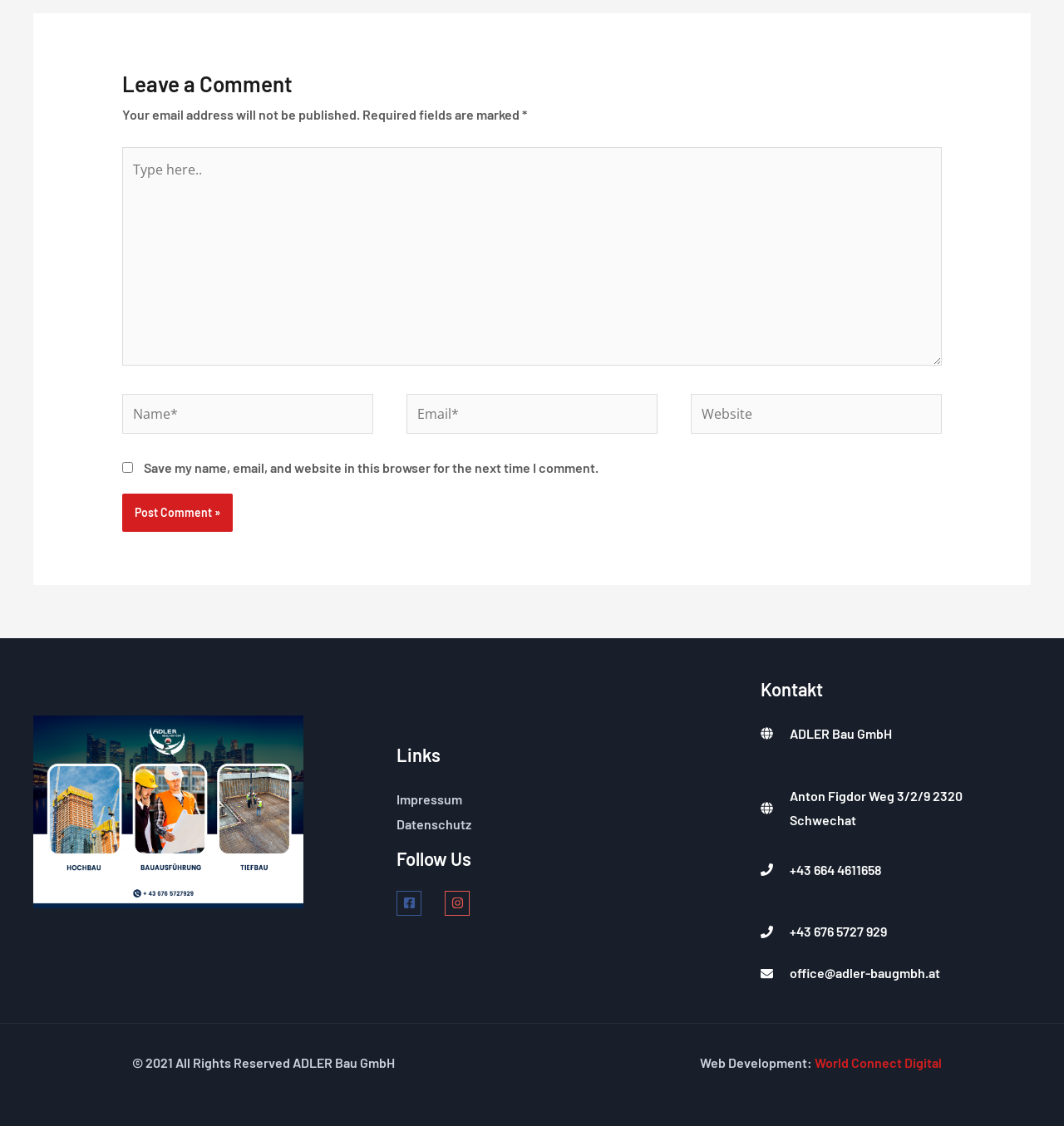From the screenshot, find the bounding box of the UI element matching this description: "+43 676 5727 929". Supply the bounding box coordinates in the form [left, top, right, bottom], each a float between 0 and 1.

[0.742, 0.82, 0.833, 0.834]